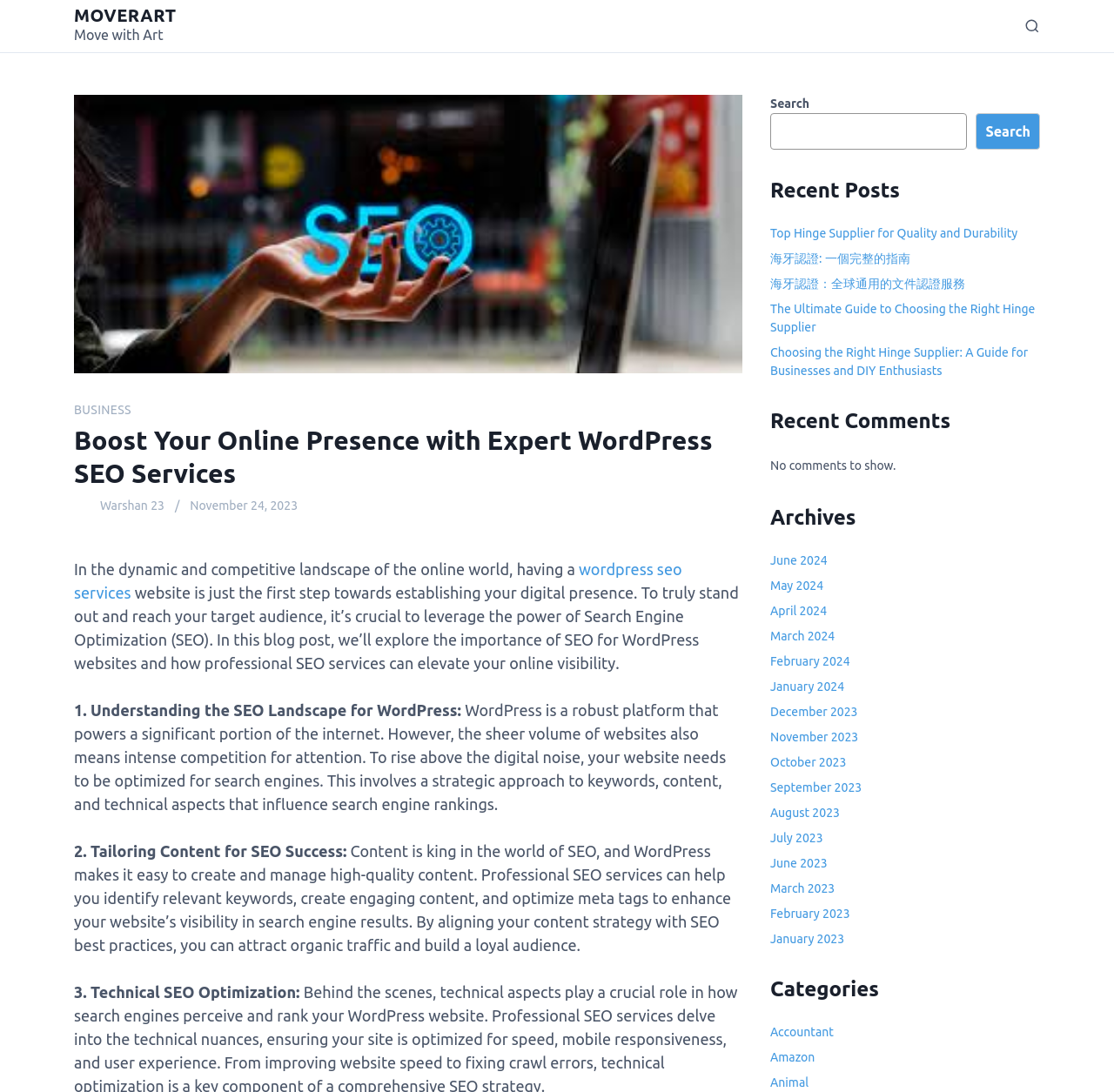Please find the bounding box for the UI element described by: "Animal".

[0.691, 0.985, 0.726, 0.998]